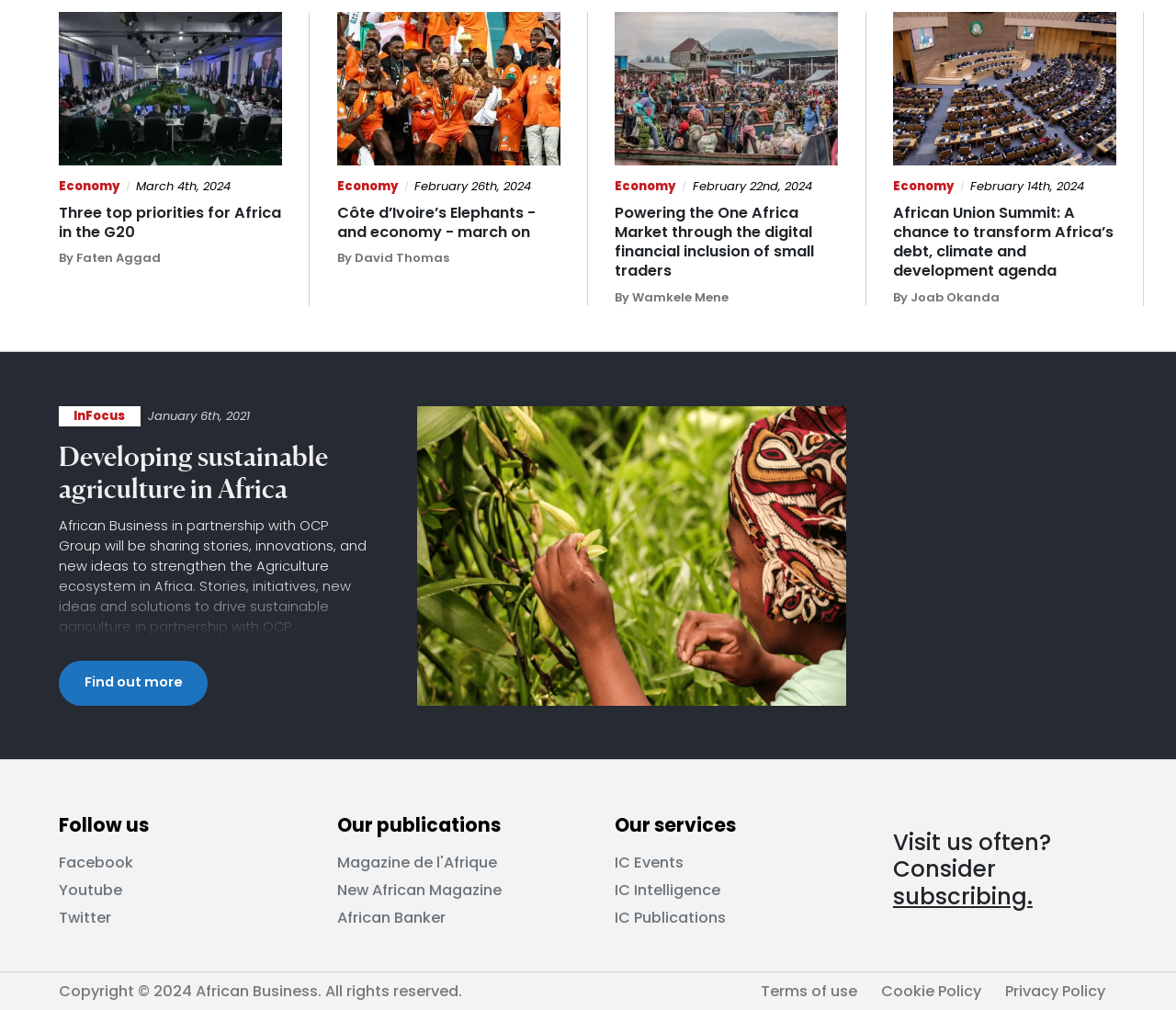Give a one-word or short phrase answer to the question: 
What is the name of the organization mentioned in the footer?

African Business